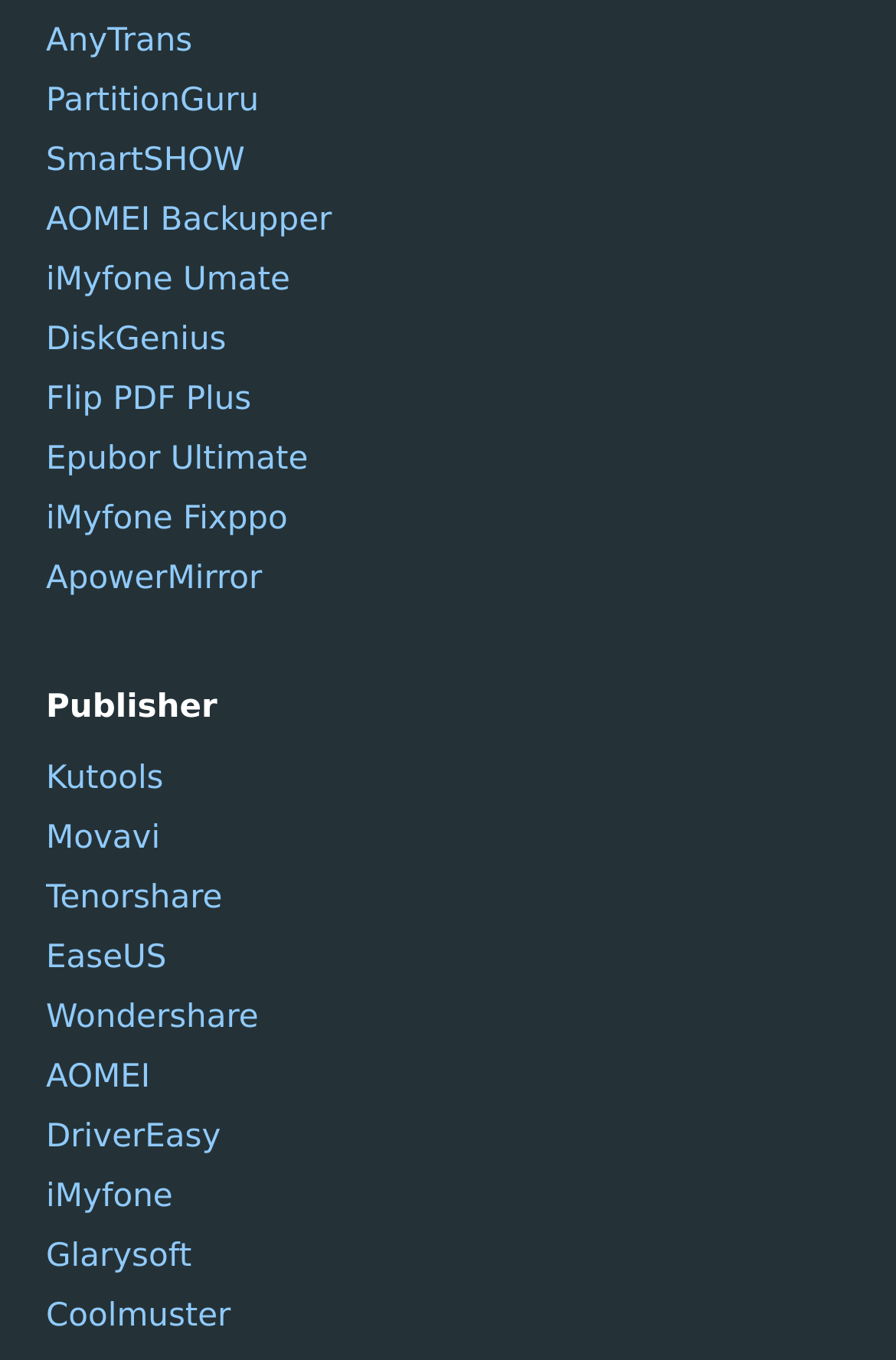Locate the bounding box of the UI element defined by this description: "iMyfone Fixppo". The coordinates should be given as four float numbers between 0 and 1, formatted as [left, top, right, bottom].

[0.051, 0.365, 0.949, 0.401]